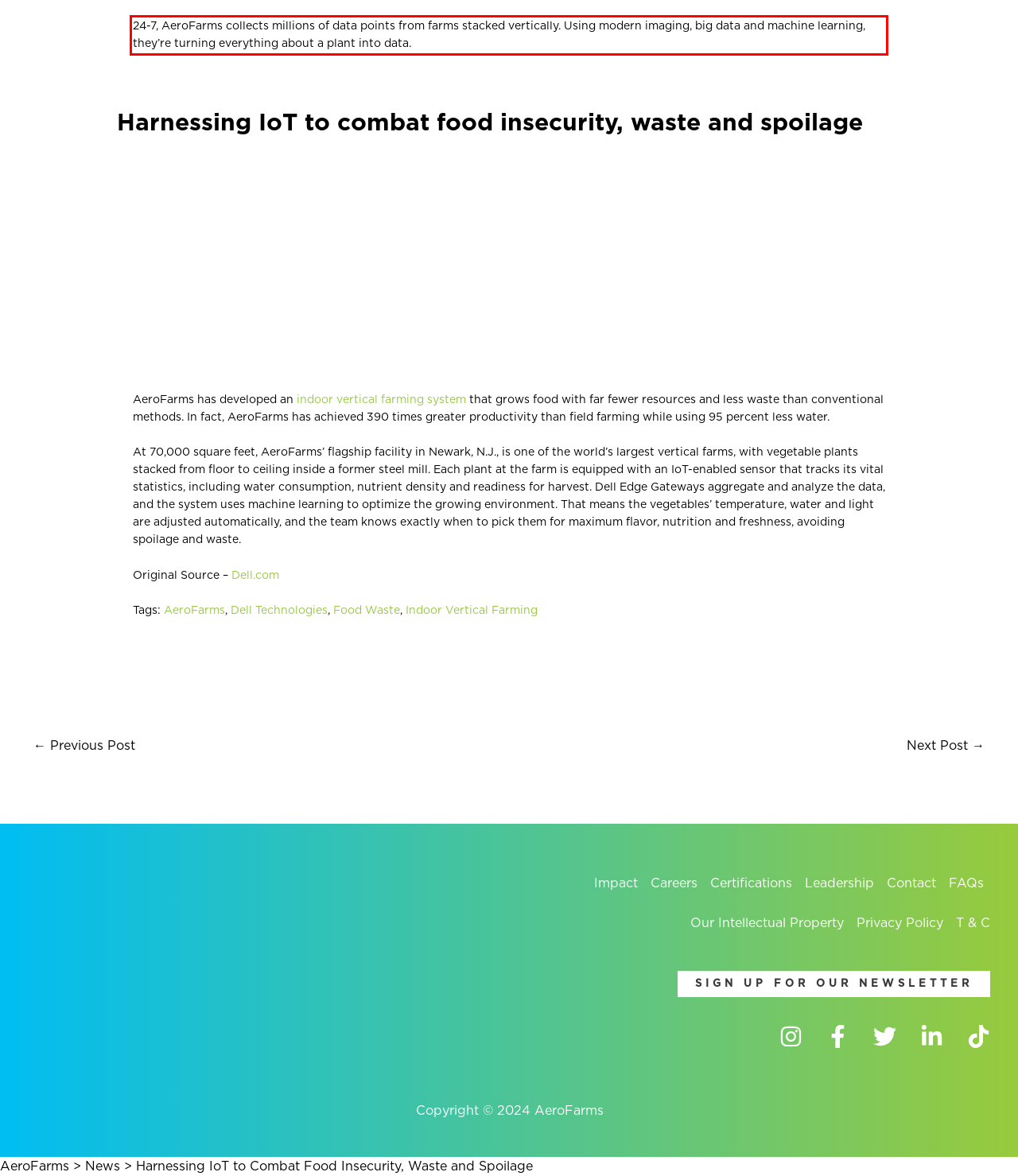Locate the red bounding box in the provided webpage screenshot and use OCR to determine the text content inside it.

24-7, AeroFarms collects millions of data points from farms stacked vertically. Using modern imaging, big data and machine learning, they’re turning everything about a plant into data.